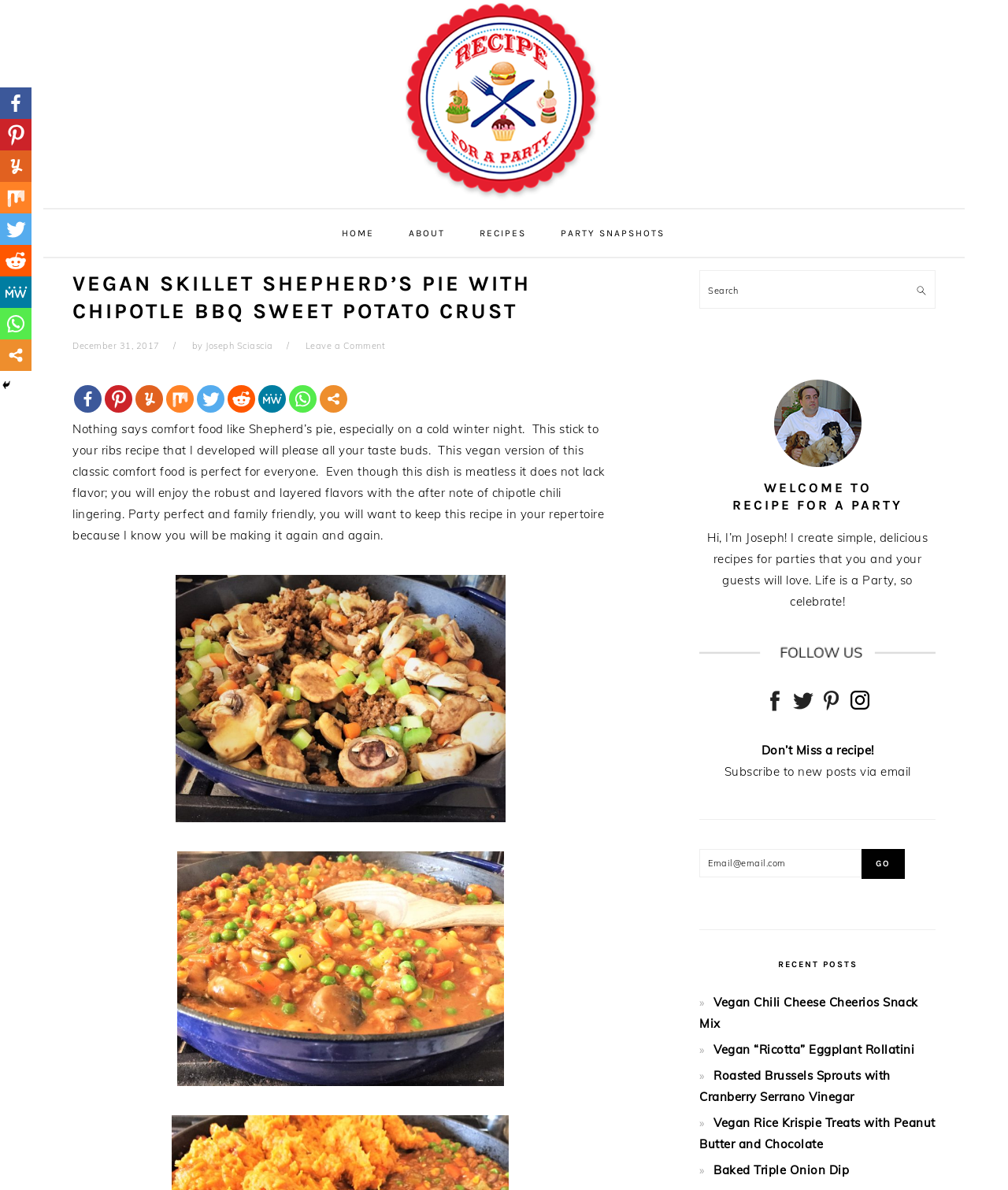Analyze the image and give a detailed response to the question:
What is the author of the recipe?

I found the answer by examining the link element with the text 'Joseph Sciascia' which is located near the heading element, suggesting that it is the author of the recipe.